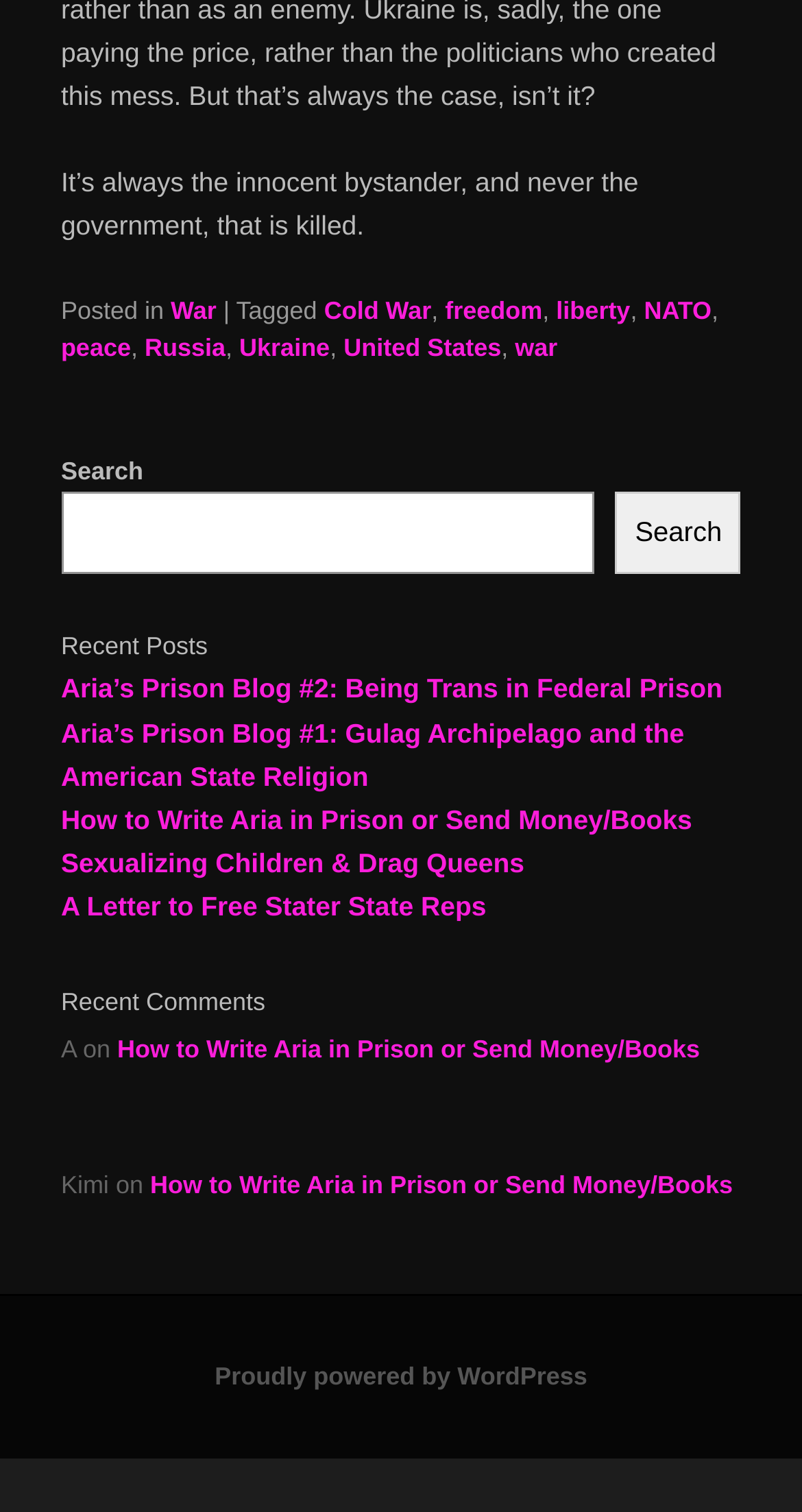Locate the bounding box coordinates of the element you need to click to accomplish the task described by this instruction: "View comments on 'How to Write Aria in Prison or Send Money/Books'".

[0.187, 0.774, 0.914, 0.793]